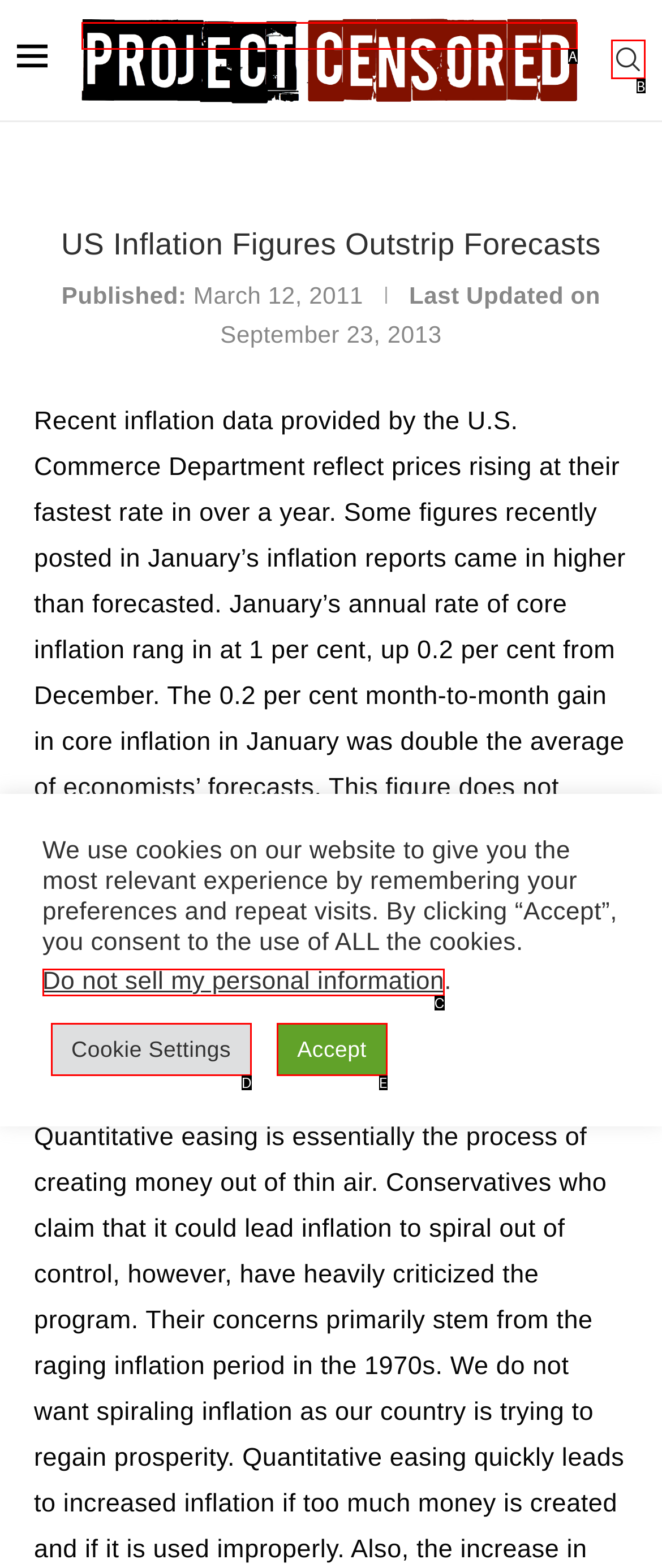Match the following description to a UI element: aria-label="Search"
Provide the letter of the matching option directly.

B